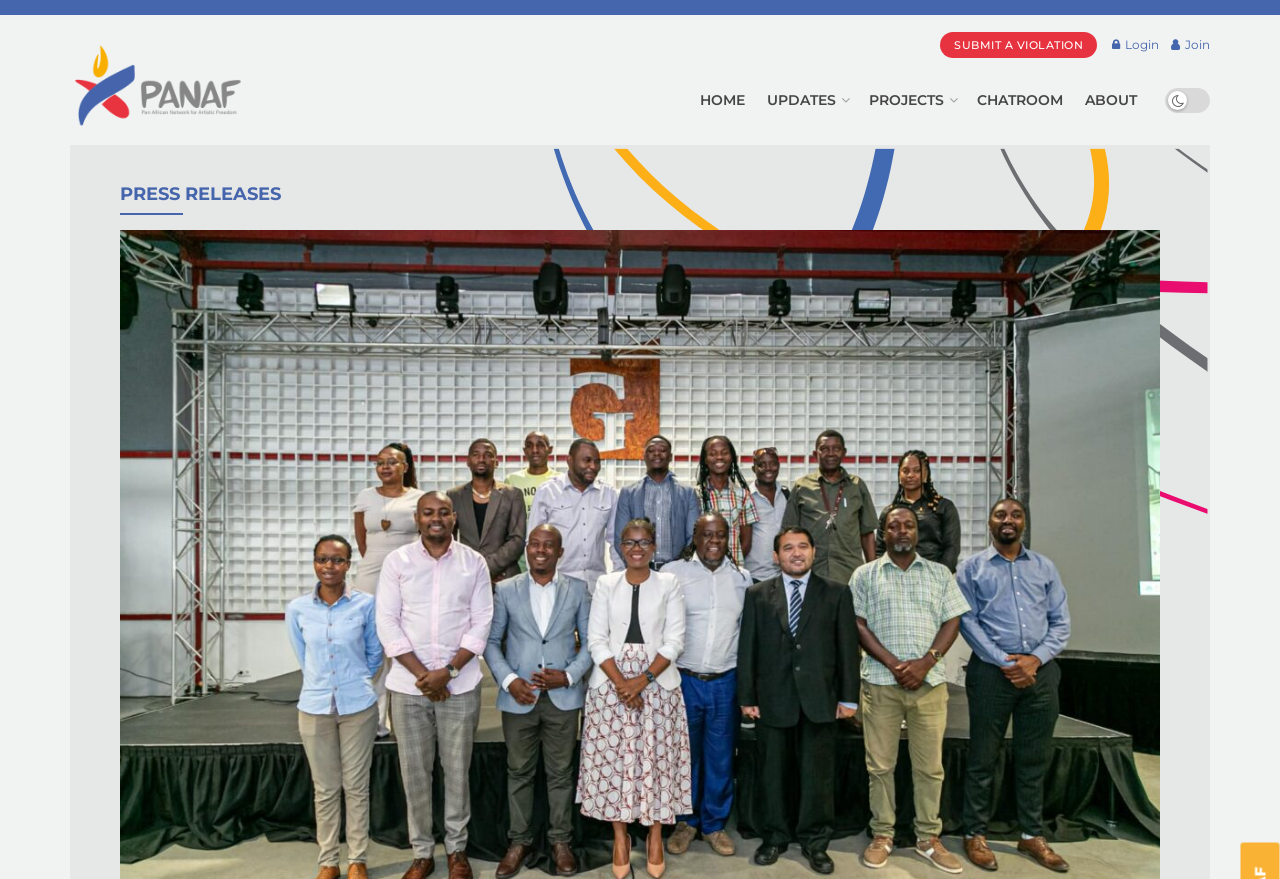Locate the bounding box coordinates of the segment that needs to be clicked to meet this instruction: "View press releases".

[0.094, 0.21, 0.906, 0.231]